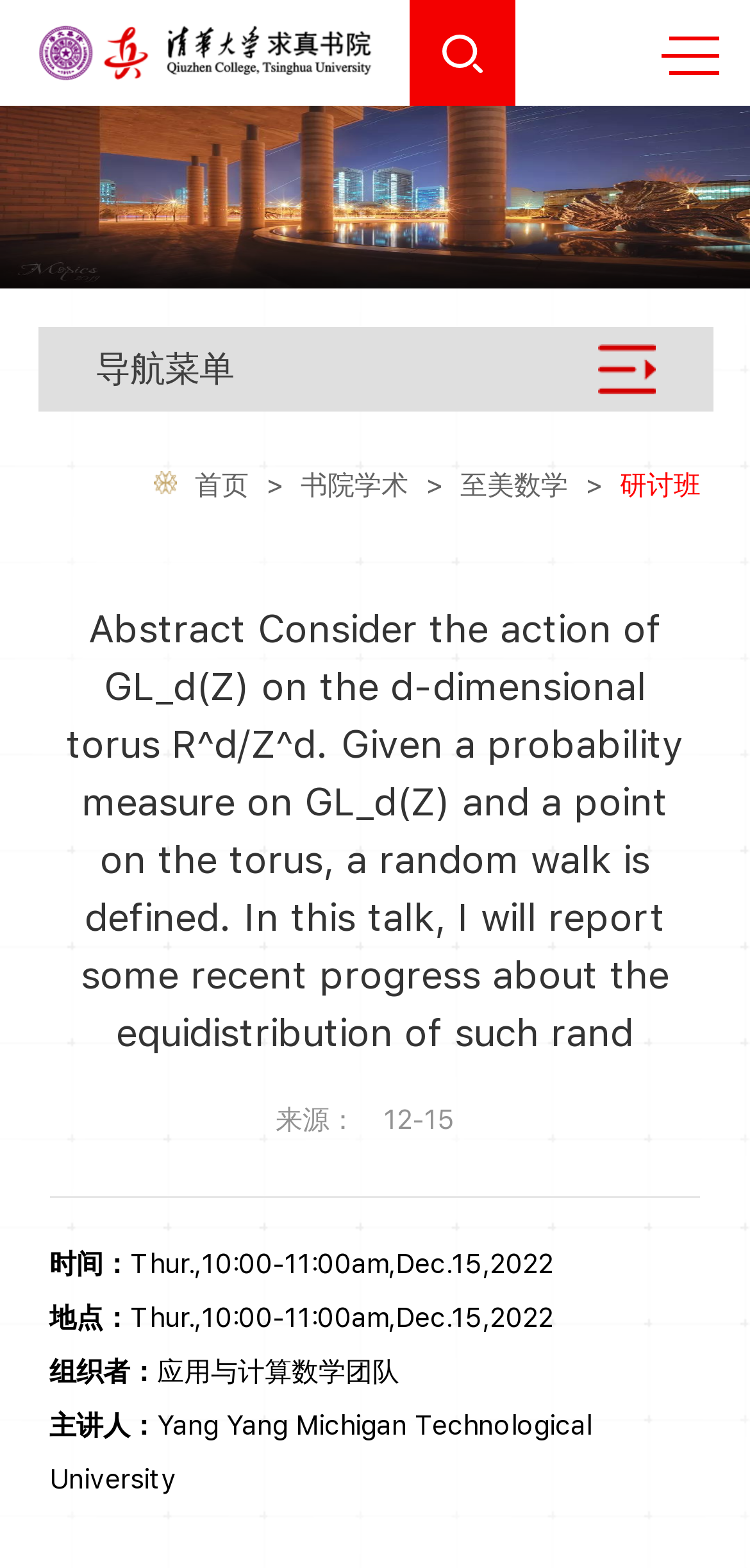When is the talk?
Refer to the image and provide a thorough answer to the question.

The talk is scheduled on Thursday, December 15, 2022, from 10:00 am to 11:00 am, as shown in the text '时间：Thur.,10:00-11:00am,Dec.15,2022'.